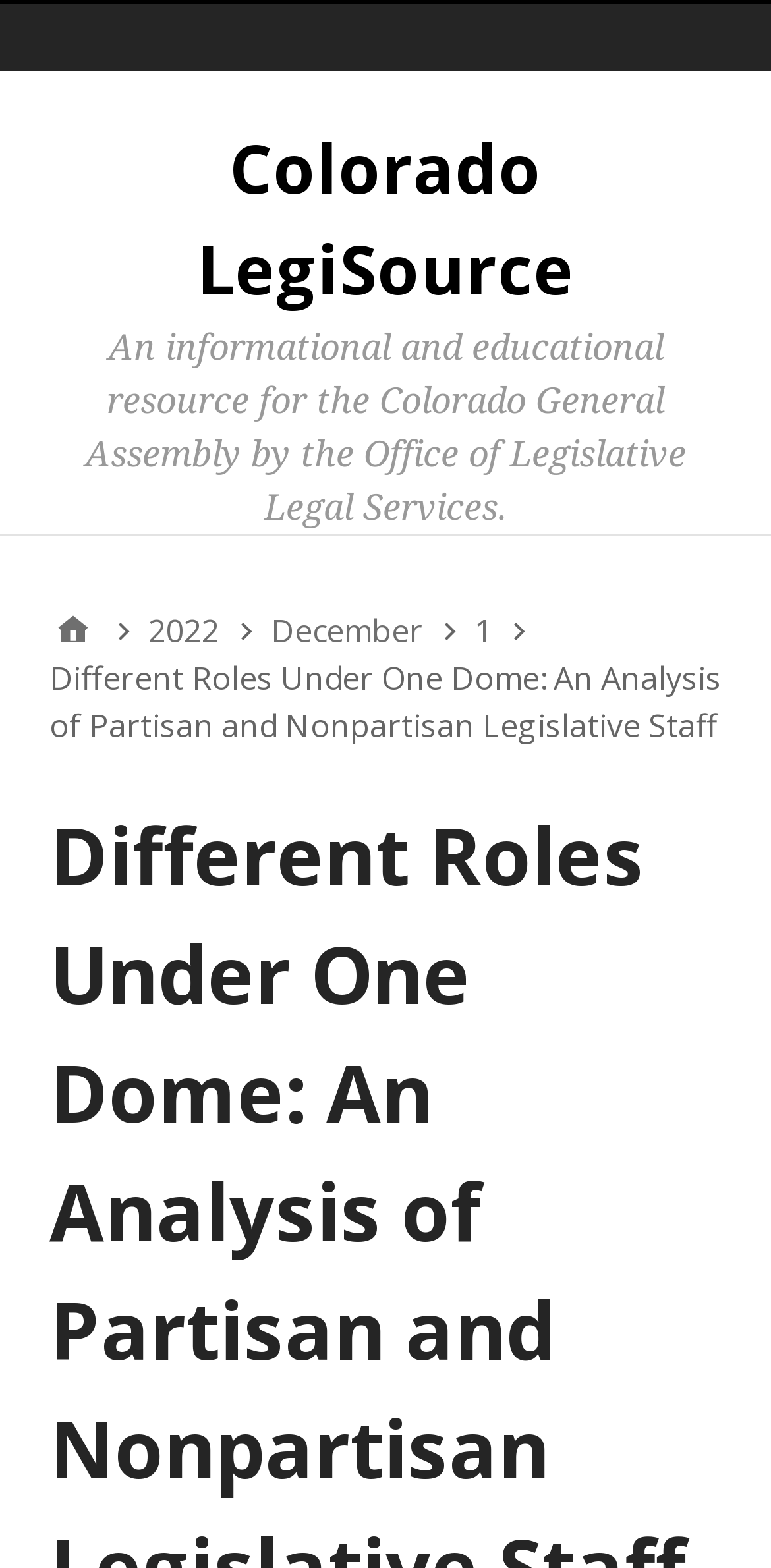Elaborate on the different components and information displayed on the webpage.

The webpage is about Colorado LegiSource, an informational and educational resource for the Colorado General Assembly by the Office of Legislative Legal Services. At the top, there is a primary menu navigation bar with a main menu button on the left side. Below the navigation bar, the title "Colorado LegiSource" is prominently displayed, with a link to the same name. 

Underneath the title, there is a subtitle that describes the purpose of Colorado LegiSource. To the right of the subtitle, there is a breadcrumbs navigation section, which shows the current page's location in the website's hierarchy. The breadcrumbs section consists of four links: "Home", "2022", "December", and "1", indicating the current page's date and year.

The main content of the webpage is headed by the title "Different Roles Under One Dome: An Analysis of Partisan and Nonpartisan Legislative Staff", which is a static text element. This title suggests that the webpage is an analysis of the different roles of partisan and nonpartisan legislative staff.